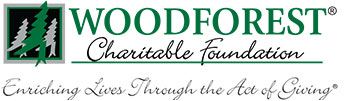What do the three evergreen trees symbolize?
Please answer the question with as much detail and depth as you can.

The logo is designed with imagery of three evergreen trees, which symbolize growth, stability, and the foundation's commitment to sustainability and community enrichment.